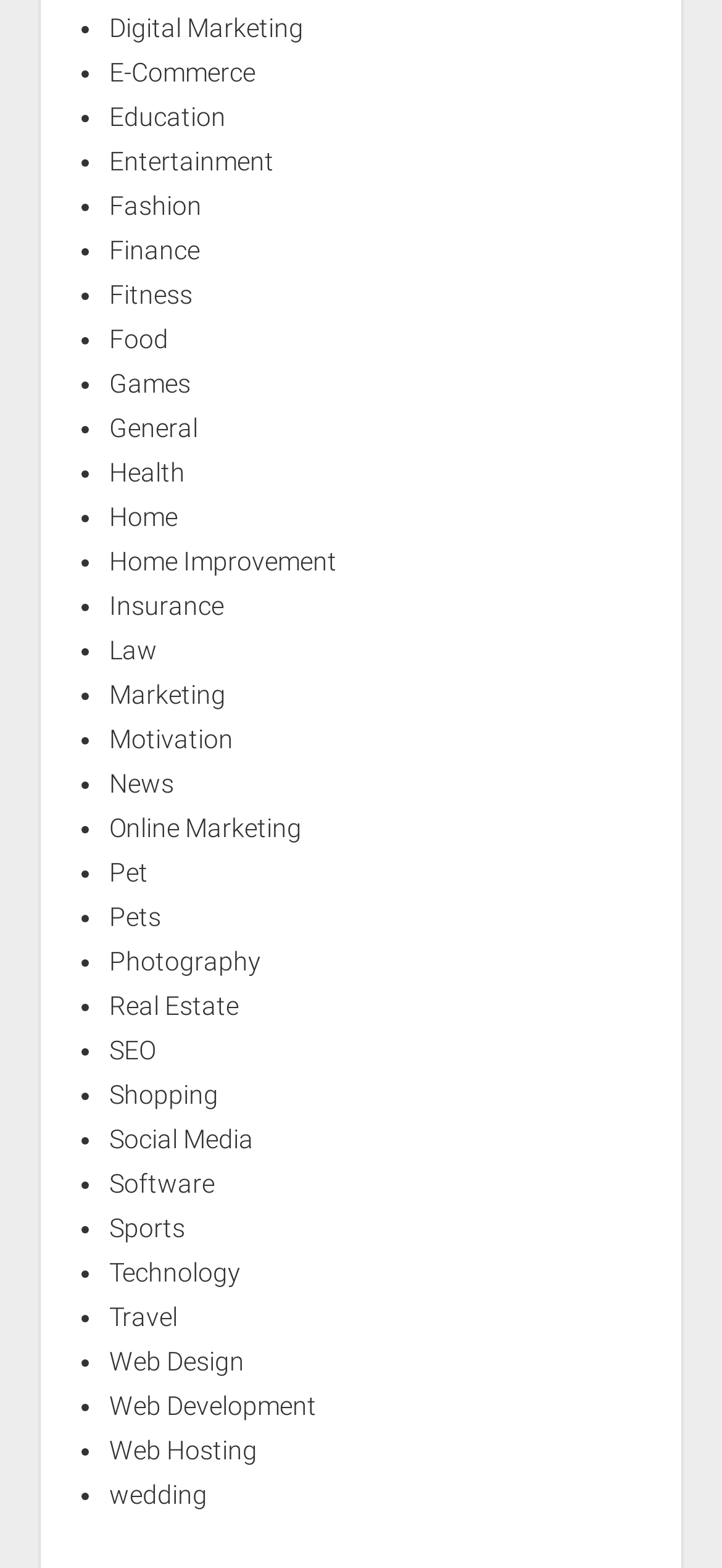What is the first category listed?
Give a single word or phrase as your answer by examining the image.

Digital Marketing